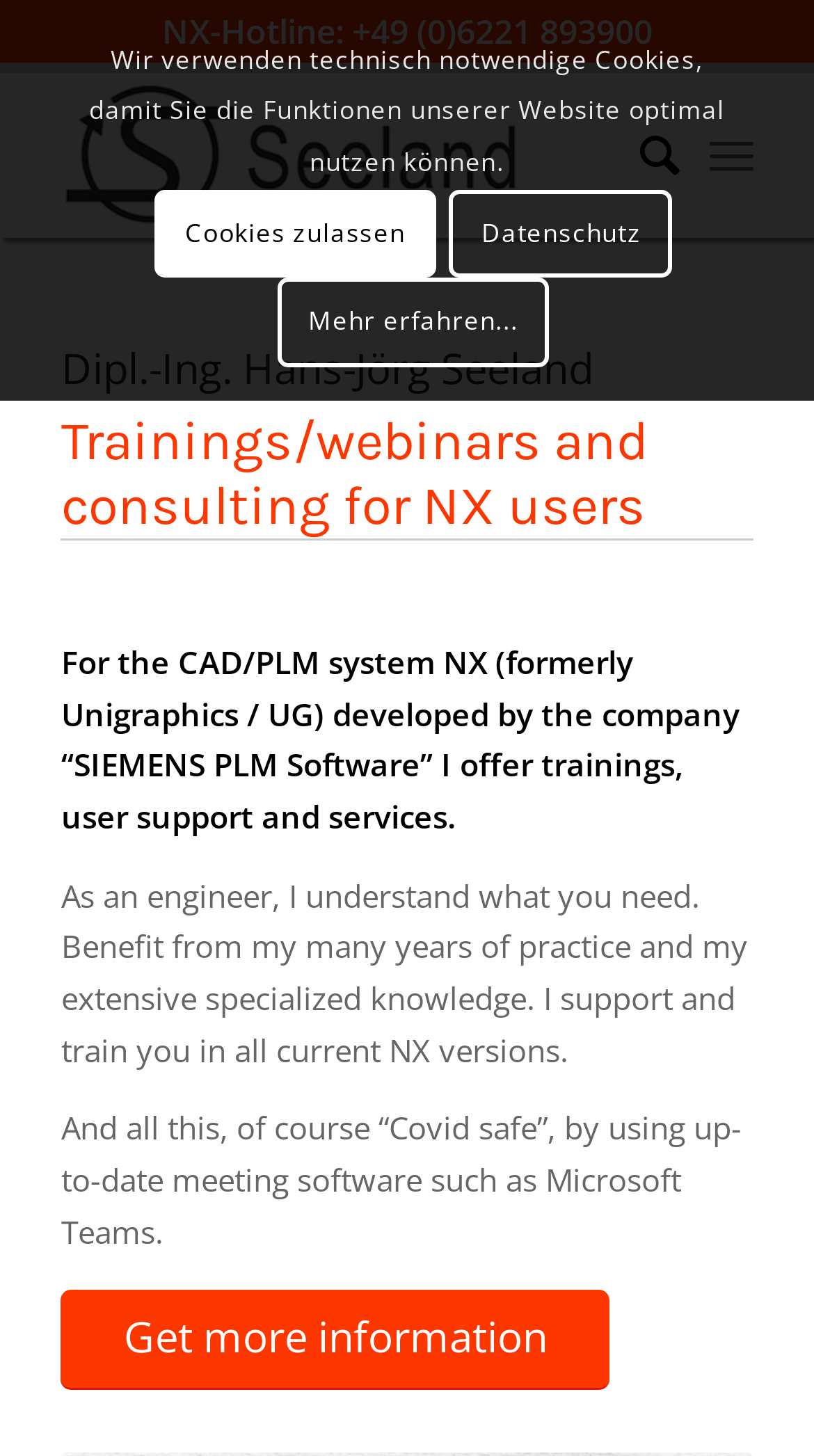What is the CAD/PLM system that the company specializes in?
Kindly offer a detailed explanation using the data available in the image.

I found the CAD/PLM system by reading the StaticText element with the text 'For the CAD/PLM system NX (formerly Unigraphics / UG) developed by the company “SIEMENS PLM Software”...' which is located in the middle of the webpage.